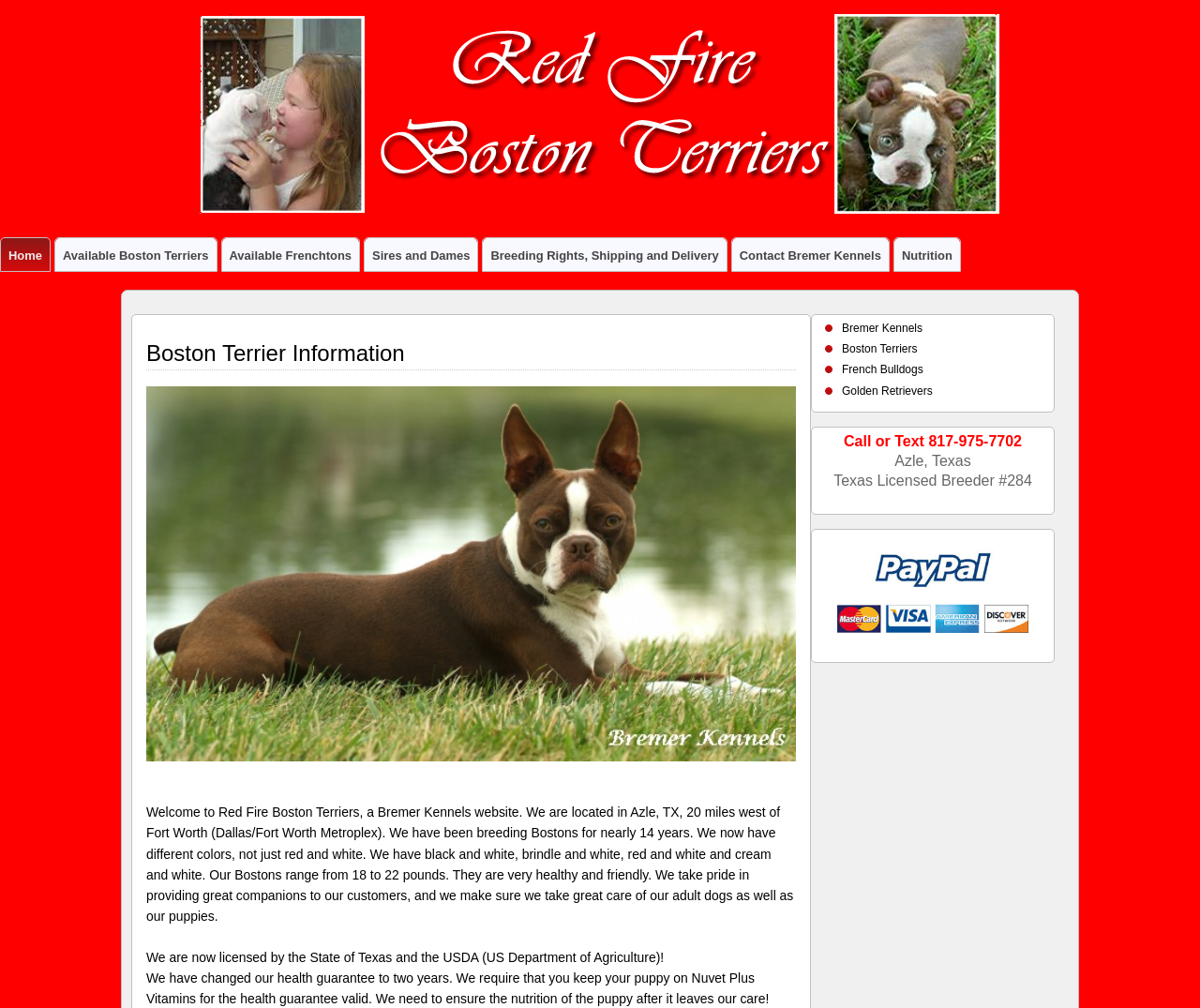Locate the bounding box coordinates of the element I should click to achieve the following instruction: "Click on Home".

[0.001, 0.236, 0.041, 0.269]